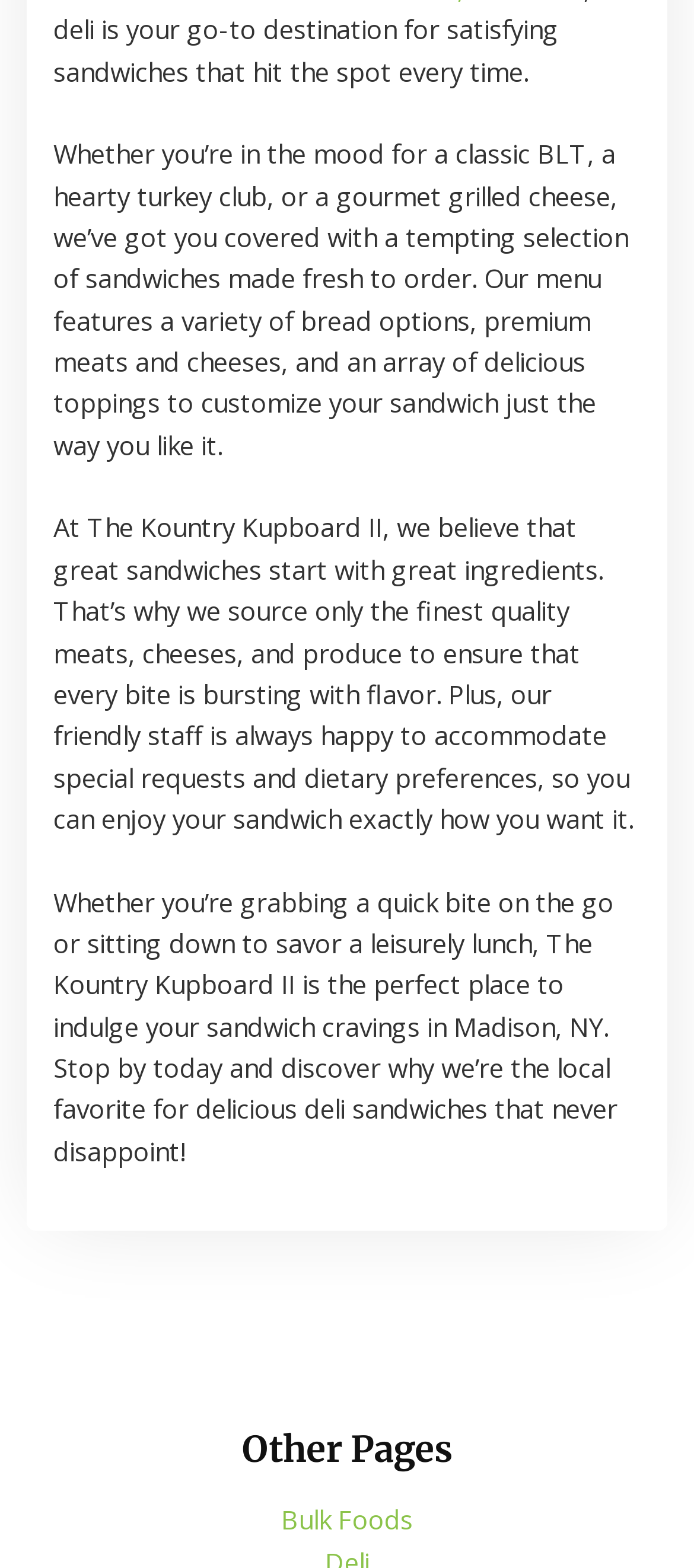Determine the bounding box for the UI element described here: "Baking Supplies".

[0.0, 0.42, 0.268, 0.438]